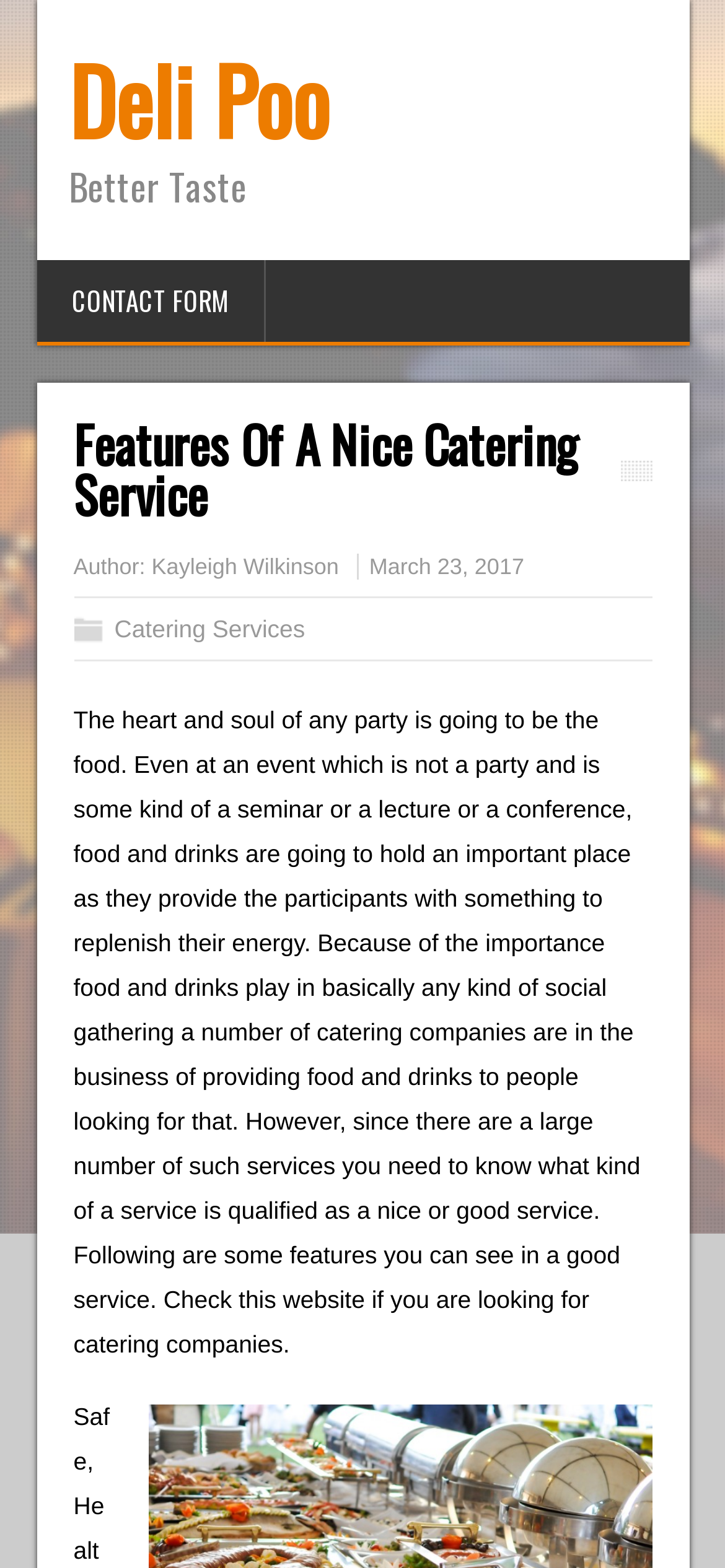What is the purpose of catering companies?
From the screenshot, provide a brief answer in one word or phrase.

Provide food and drinks